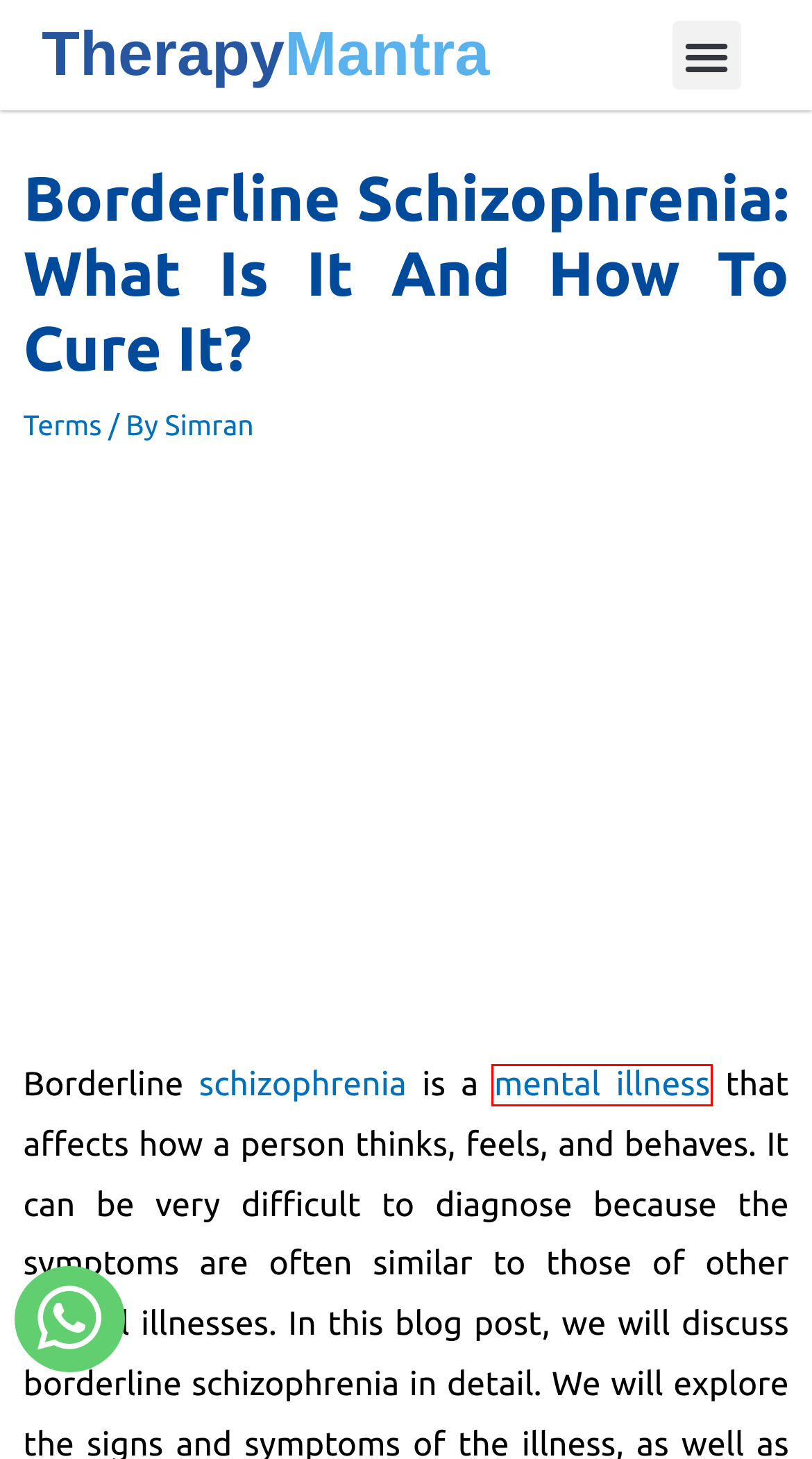You have a screenshot of a webpage with a red bounding box around an element. Select the webpage description that best matches the new webpage after clicking the element within the red bounding box. Here are the descriptions:
A. Online Addiction Counseling and Therapy - TherapyMantra
B. Schizophrenia: Symptoms, Causes, Impacts And Treatment
C. Mental Illness: Meaning, Treatment, Warning Signs, And Symptoms
D. Online Counseling For Workplace Issue - ThereapyMantra
E. Worthlessness: Meaning, Stages, Importance, Causes and More
F. Terms - Therapy Mantra - Online Therapy Counseling
G. Simran, Author Therapy Mantra - Online Therapy Counseling
H. Best Online Therapy and Counseling - TherapyMantra

C